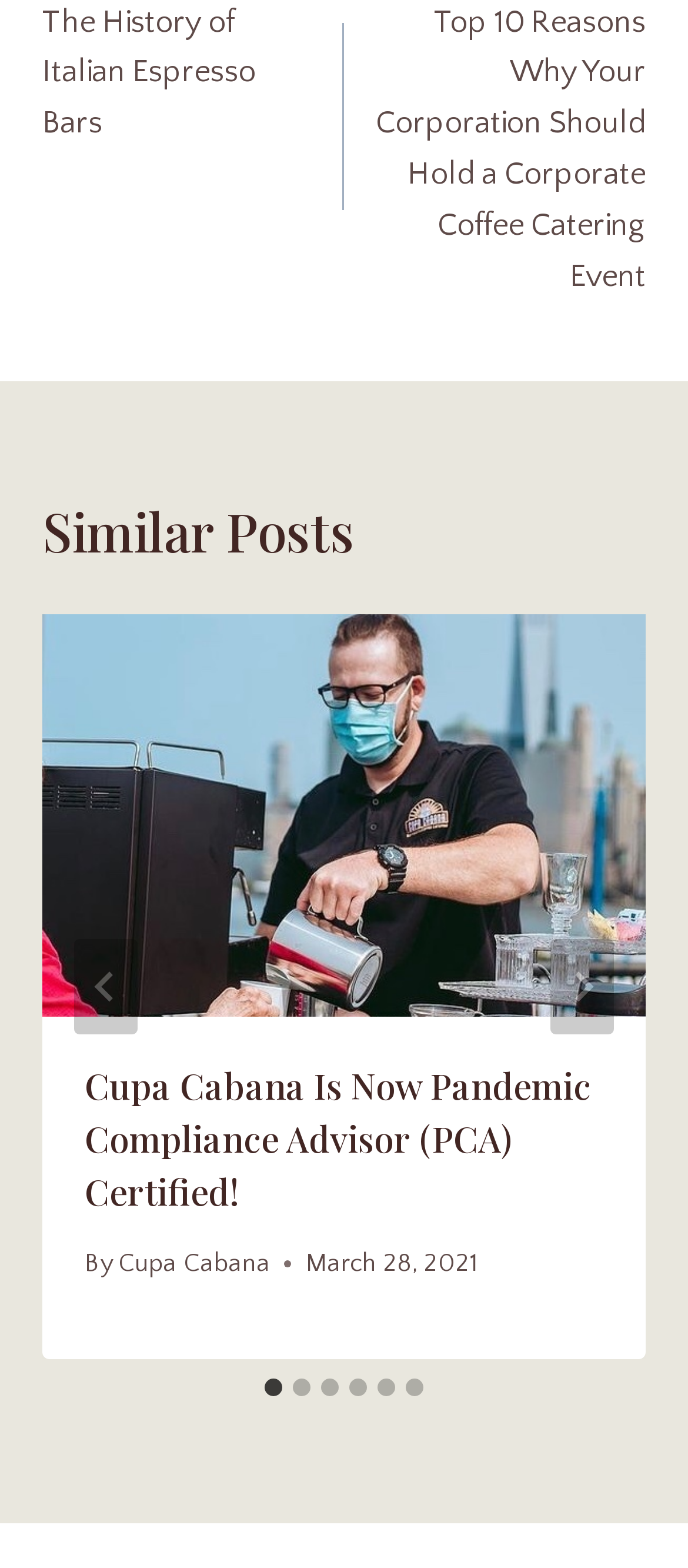What is the date of the first post?
Please give a detailed answer to the question using the information shown in the image.

I found the date of the first post by looking at the time element inside the article element, which displays the date as 'March 28, 2021'.